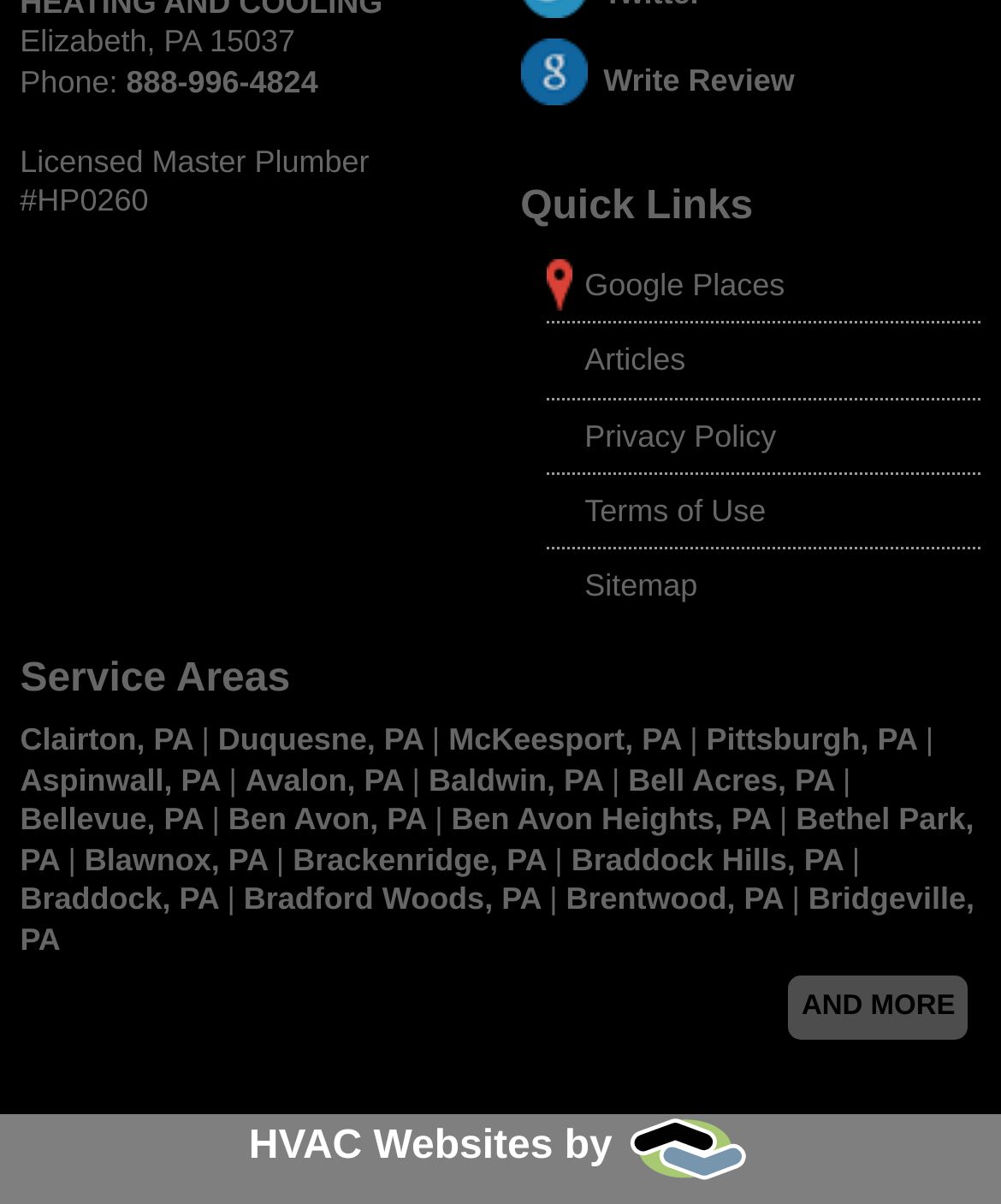What type of websites are mentioned in the footer?
Answer the question in as much detail as possible.

The footer of the webpage mentions 'HVAC Websites by' followed by an image, suggesting that the website is related to HVAC (heating, ventilation, and air conditioning) services.